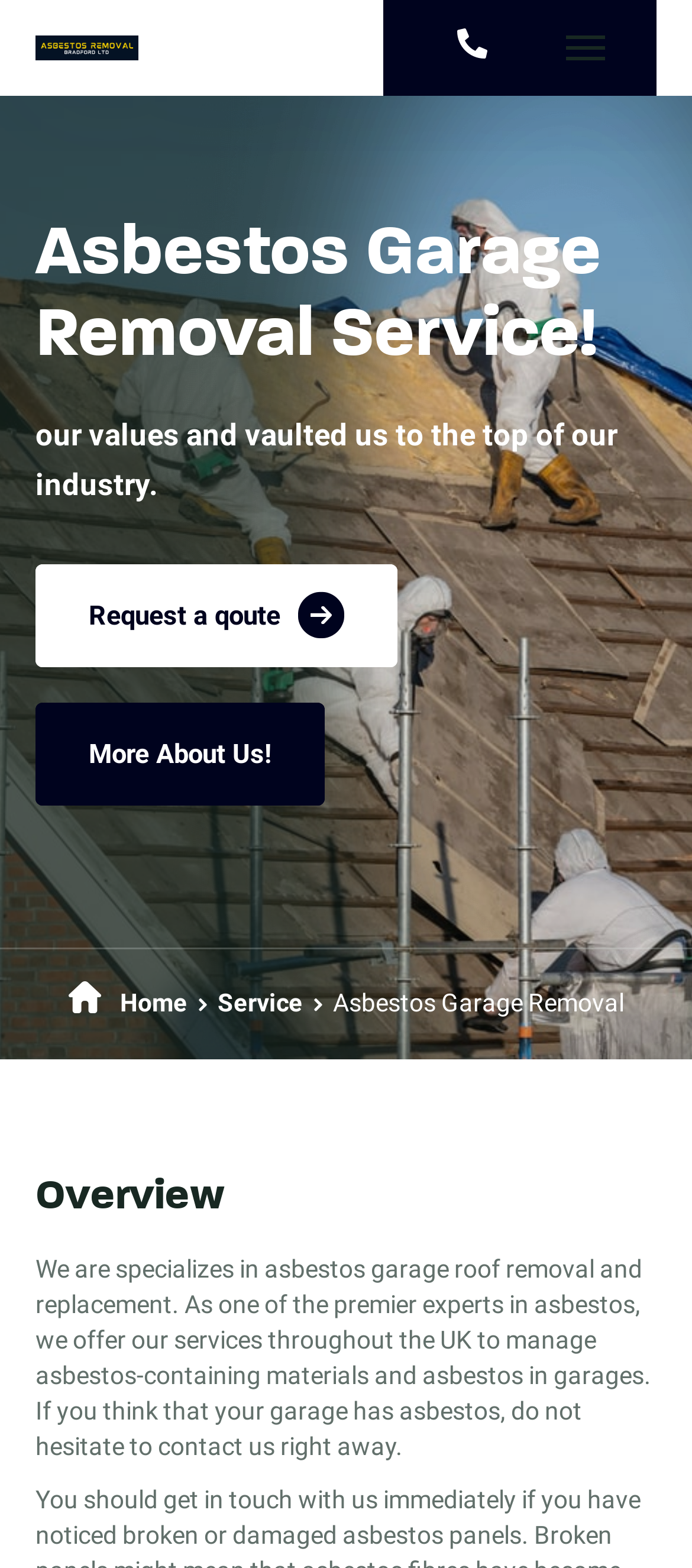Using the provided element description: "ADA", determine the bounding box coordinates of the corresponding UI element in the screenshot.

None